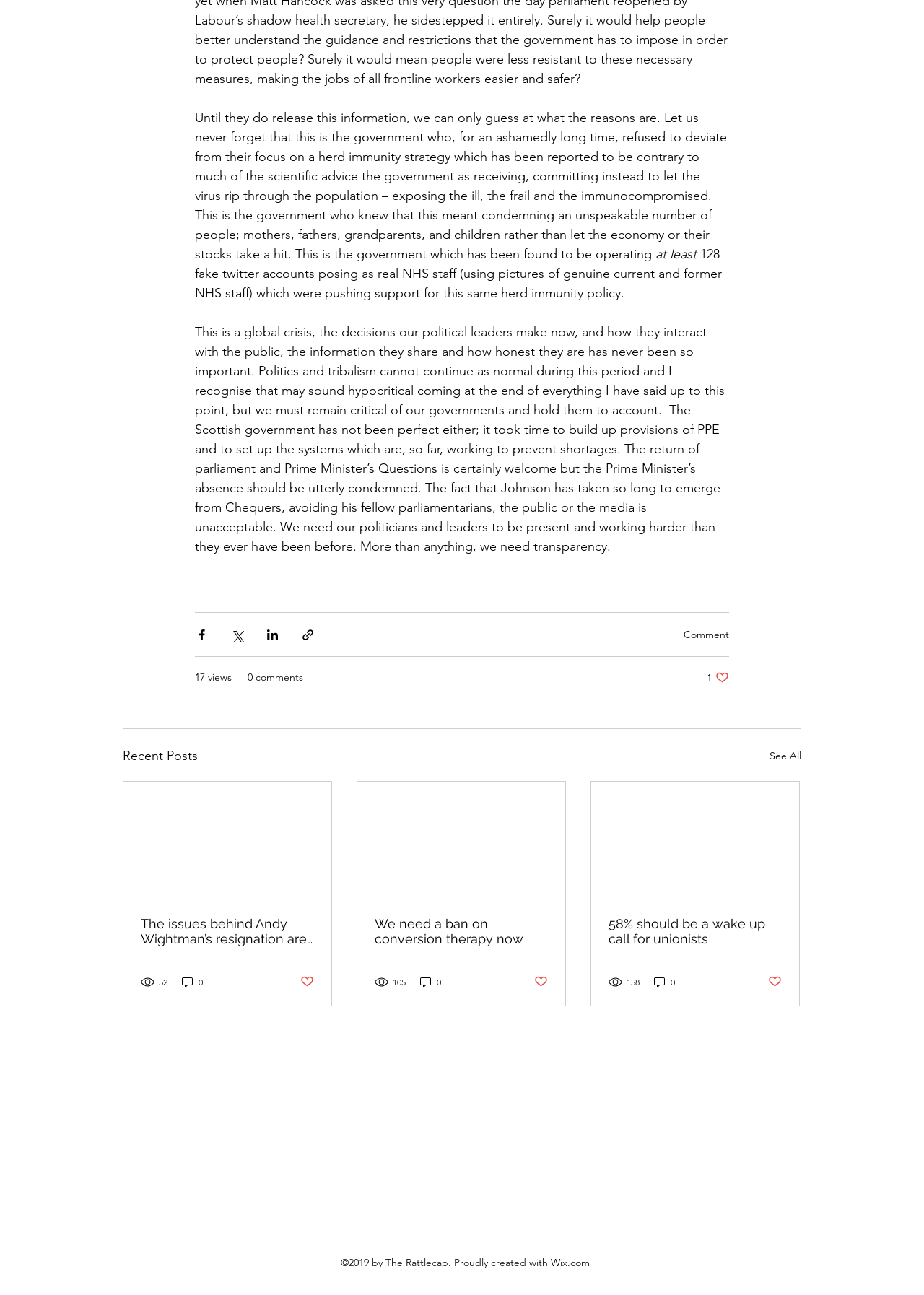Find the bounding box coordinates of the clickable area that will achieve the following instruction: "Read the article 'The issues behind Andy Wightman’s resignation are not new'".

[0.152, 0.707, 0.34, 0.731]